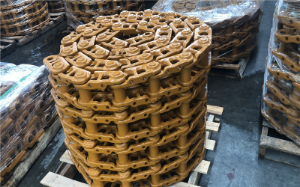What type of facility is the storage area located in?
Use the information from the screenshot to give a comprehensive response to the question.

The background of the image features additional pallets, hinting at a well-organized storage area within a construction machinery facility, as mentioned in the caption.